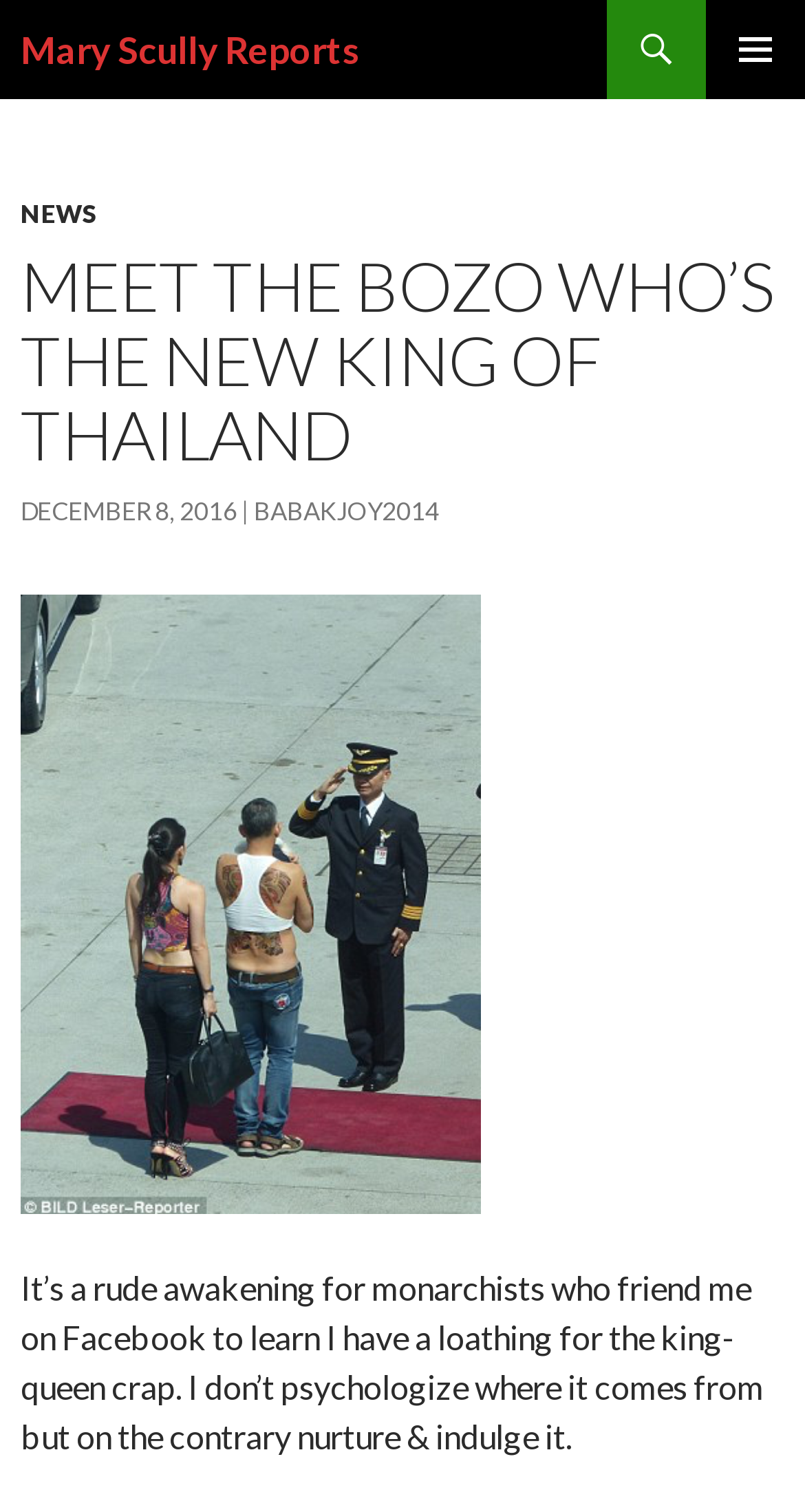Find the bounding box coordinates for the HTML element described as: "December 8, 2016". The coordinates should consist of four float values between 0 and 1, i.e., [left, top, right, bottom].

[0.026, 0.328, 0.295, 0.348]